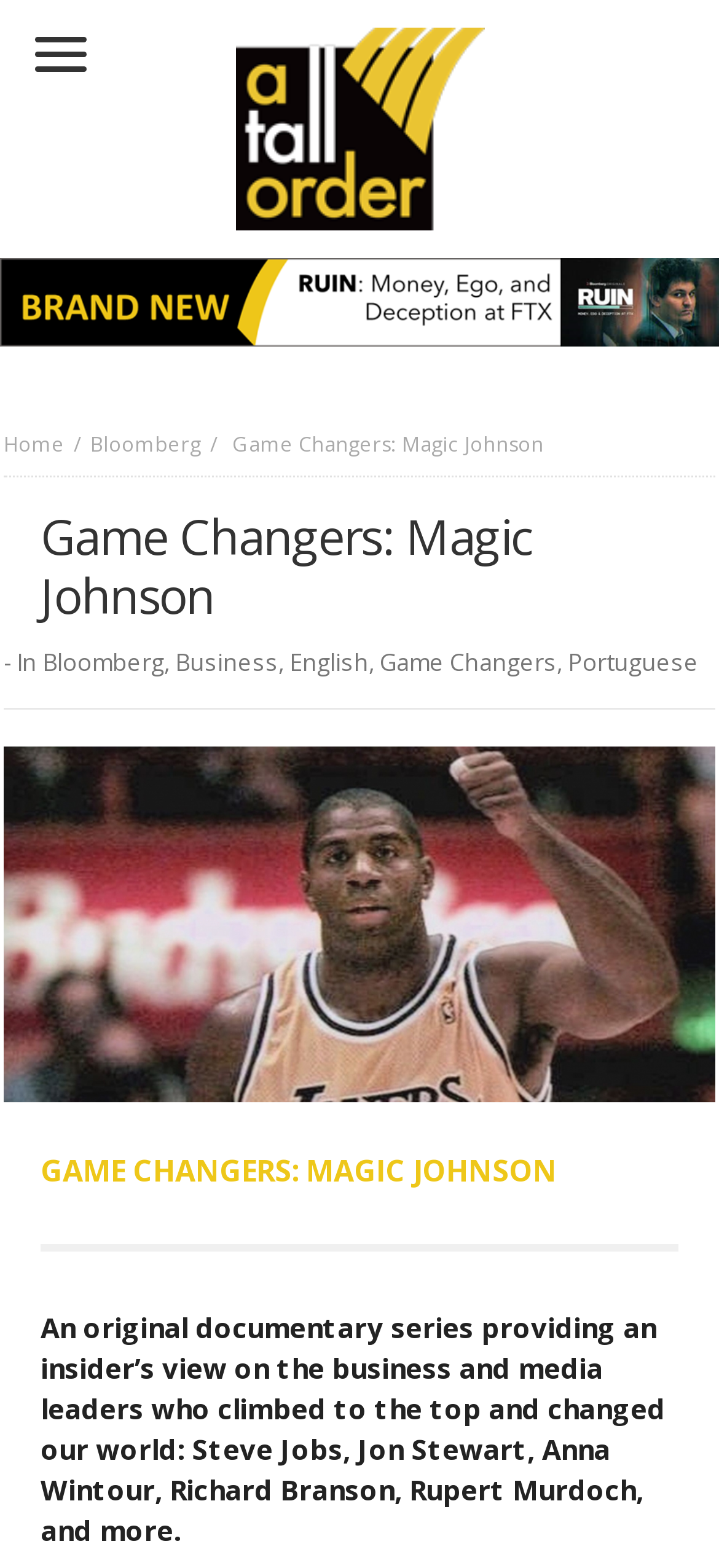Determine the bounding box coordinates for the area that needs to be clicked to fulfill this task: "Explore the Bloomberg section". The coordinates must be given as four float numbers between 0 and 1, i.e., [left, top, right, bottom].

[0.126, 0.274, 0.279, 0.291]